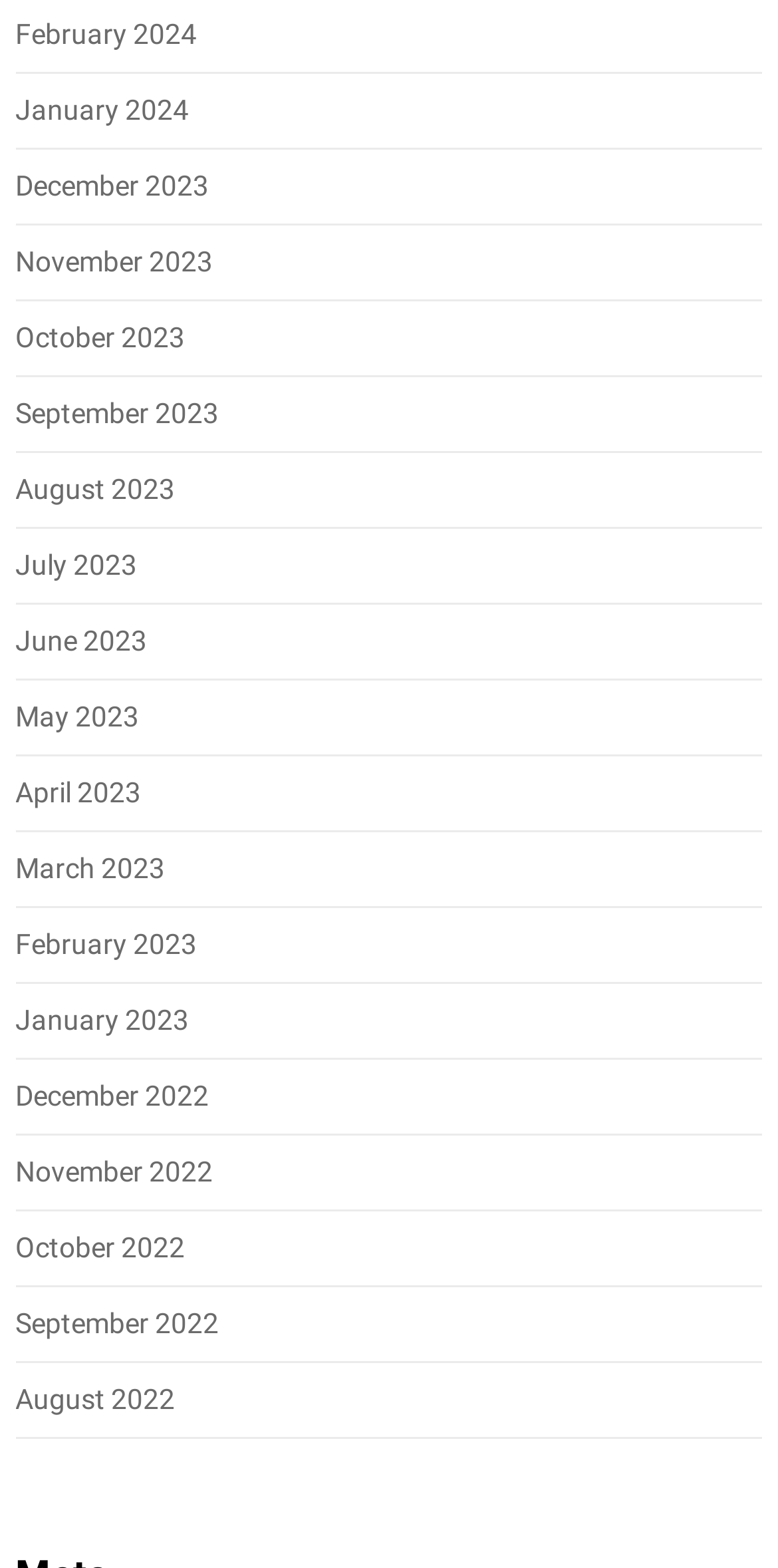From the webpage screenshot, predict the bounding box of the UI element that matches this description: "December 2022".

[0.02, 0.688, 0.269, 0.709]